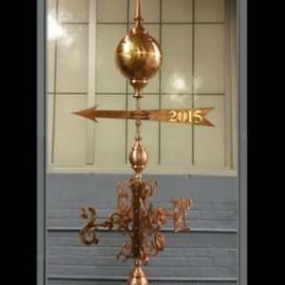Refer to the image and provide an in-depth answer to the question: 
What is the theme of the weathervane design?

The caption refers to the weathervane as the 'Basketball Banner Weathervane', suggesting that the design is themed around basketball, making it suitable for sports enthusiasts or institutions celebrating basketball.